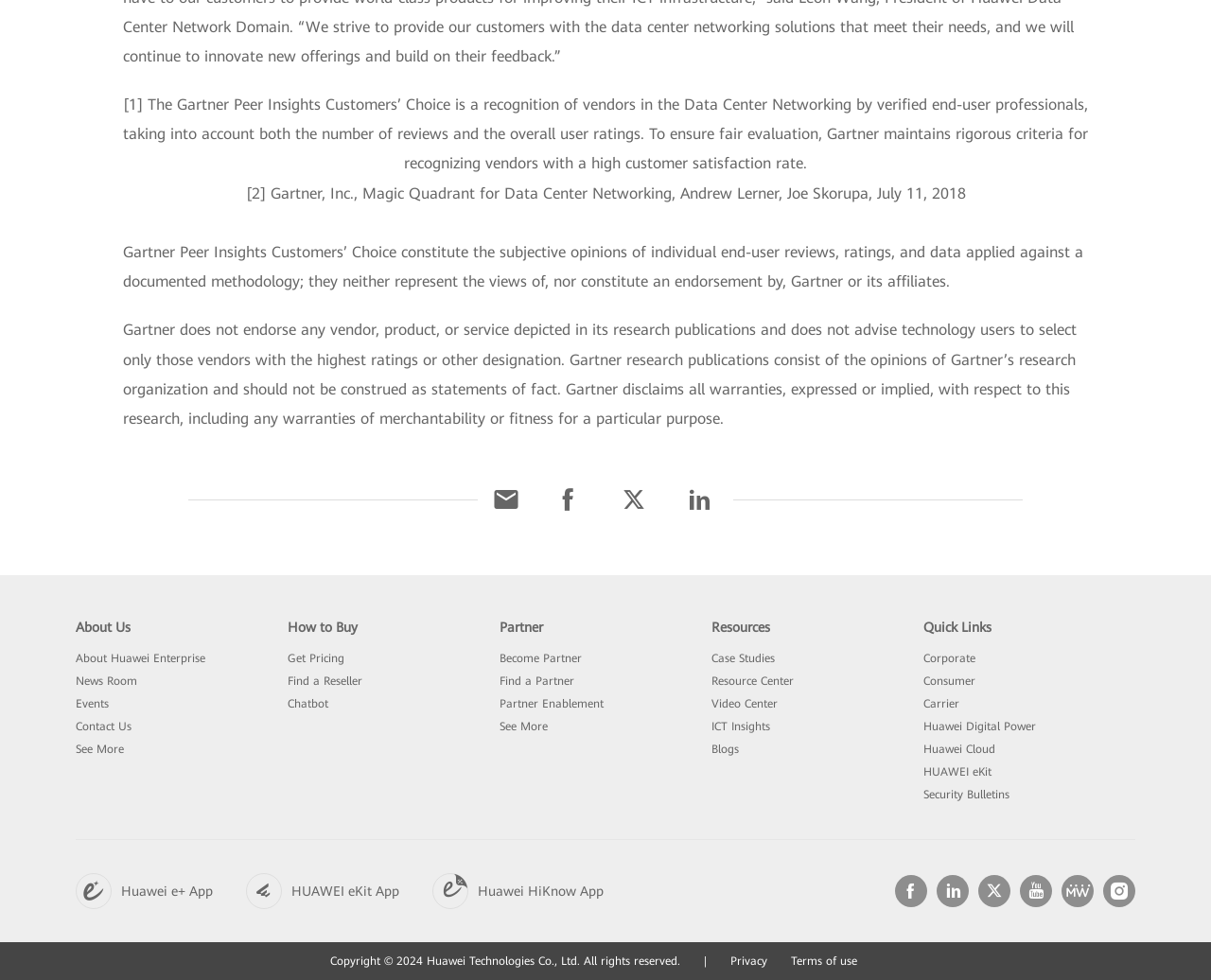Use a single word or phrase to answer the question: What is the year of copyright mentioned at the bottom of the webpage?

2024